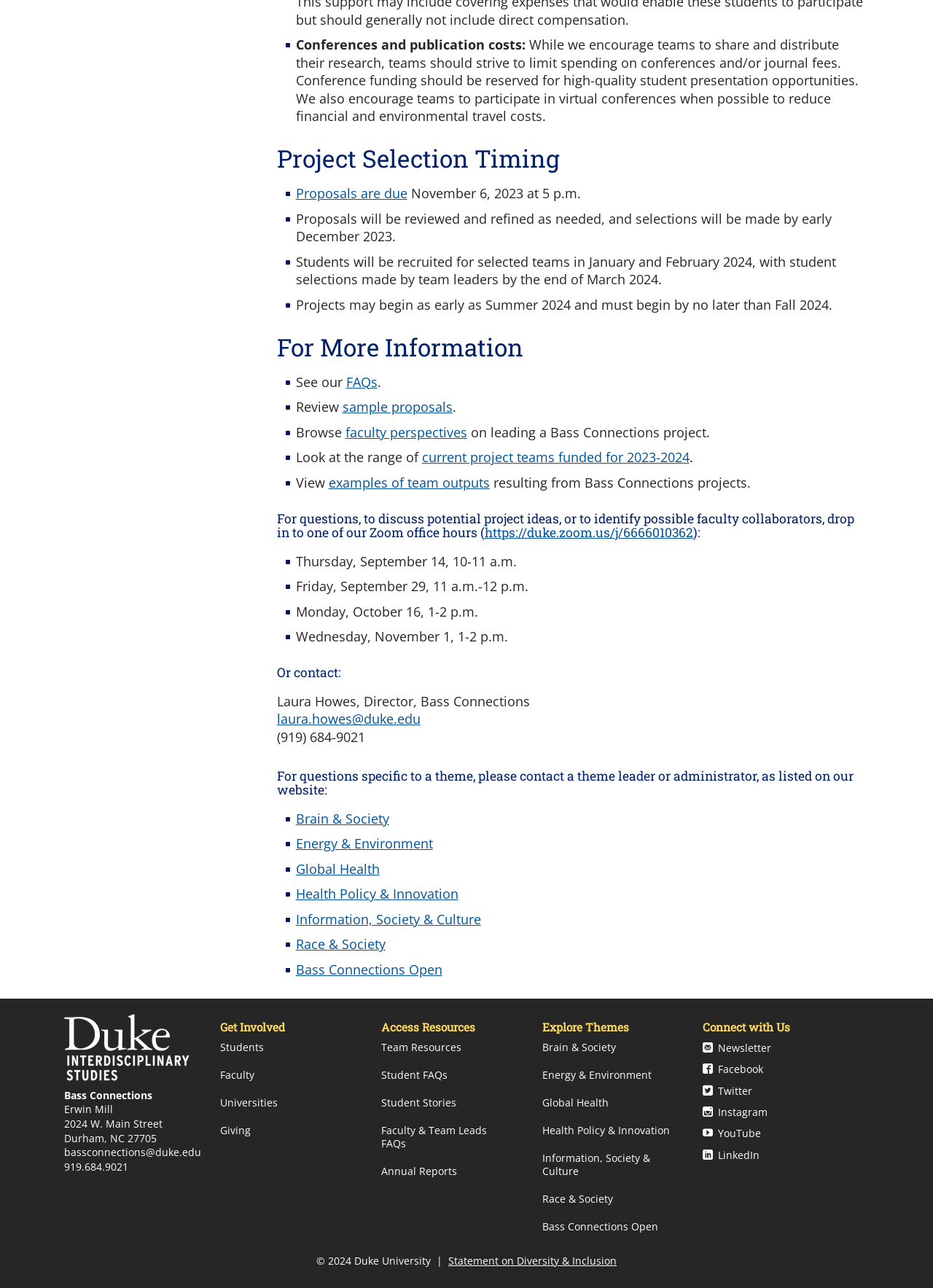Identify the bounding box coordinates for the element you need to click to achieve the following task: "Join 'Zoom office hours'". The coordinates must be four float values ranging from 0 to 1, formatted as [left, top, right, bottom].

[0.519, 0.407, 0.743, 0.42]